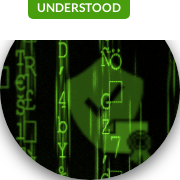Give a one-word or short phrase answer to the question: 
What is the label on the button above the image?

UNDERSTOOD